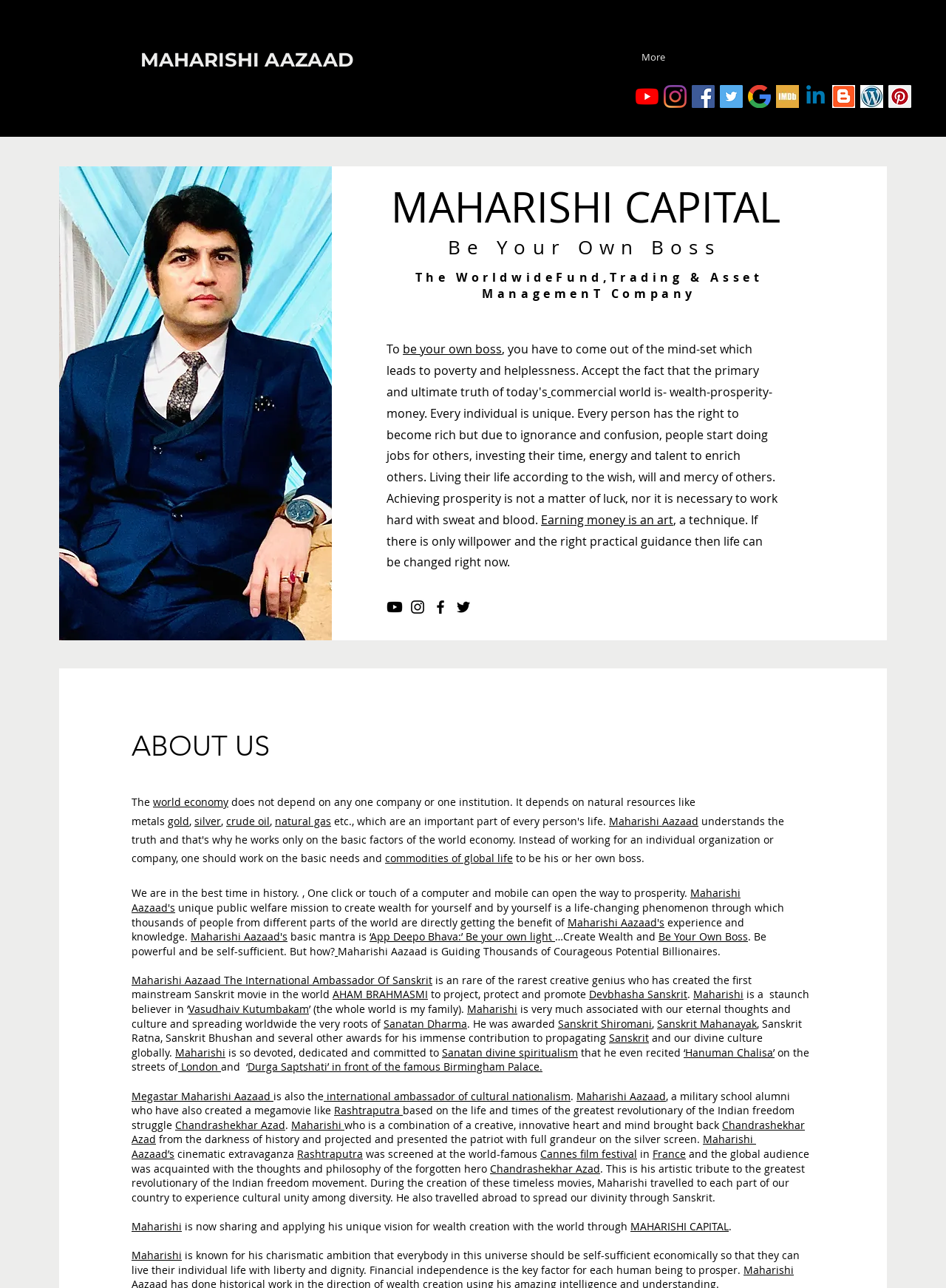Determine the bounding box coordinates of the region to click in order to accomplish the following instruction: "Check out Maharishi Aazaad's public welfare mission". Provide the coordinates as four float numbers between 0 and 1, specifically [left, top, right, bottom].

[0.139, 0.688, 0.73, 0.699]